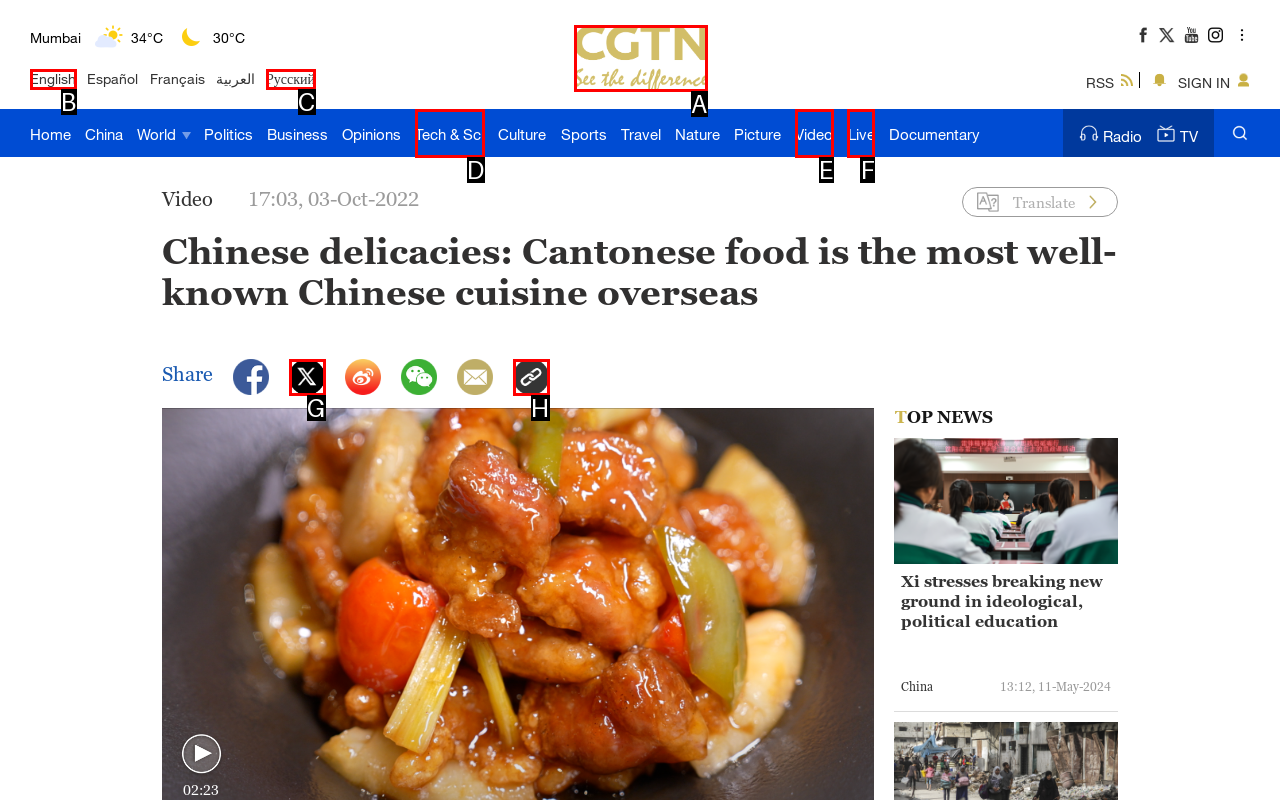Determine which option fits the element description: Tech & Sci
Answer with the option’s letter directly.

D